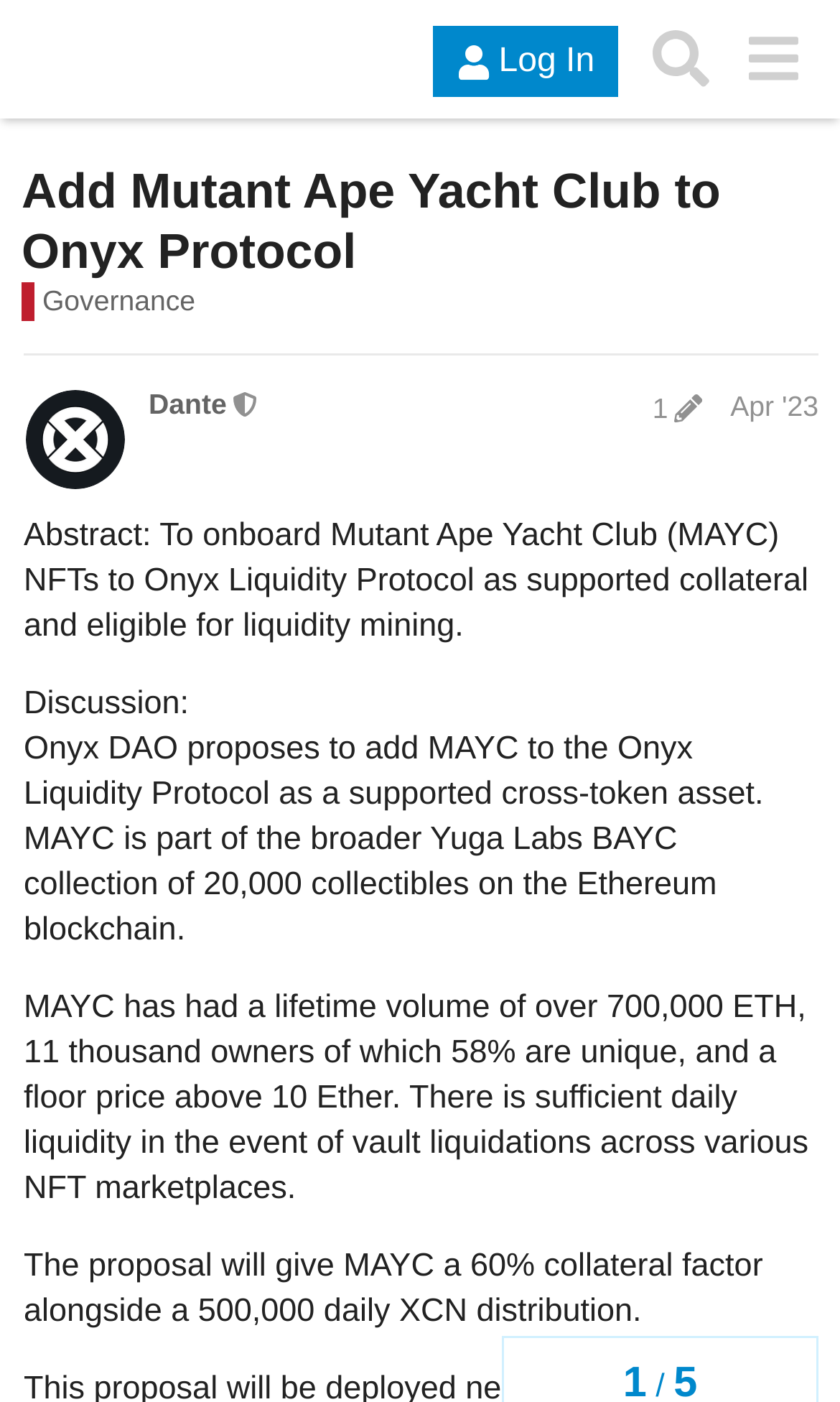Determine the bounding box coordinates for the UI element described. Format the coordinates as (top-left x, top-left y, bottom-right x, bottom-right y) and ensure all values are between 0 and 1. Element description: Governance

[0.026, 0.201, 0.233, 0.229]